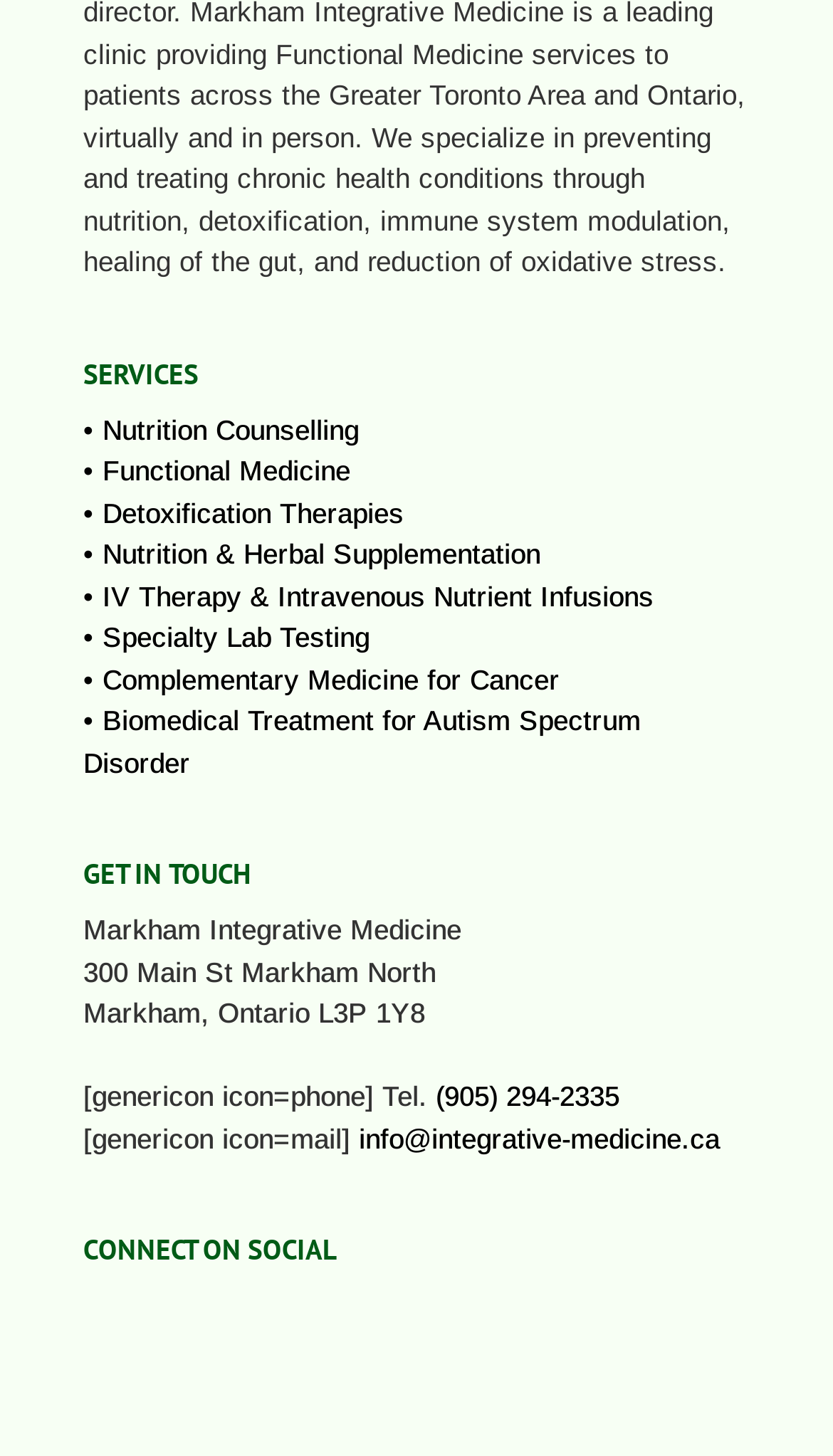Please identify the bounding box coordinates of the element on the webpage that should be clicked to follow this instruction: "Call (905) 294-2335". The bounding box coordinates should be given as four float numbers between 0 and 1, formatted as [left, top, right, bottom].

[0.523, 0.742, 0.744, 0.764]